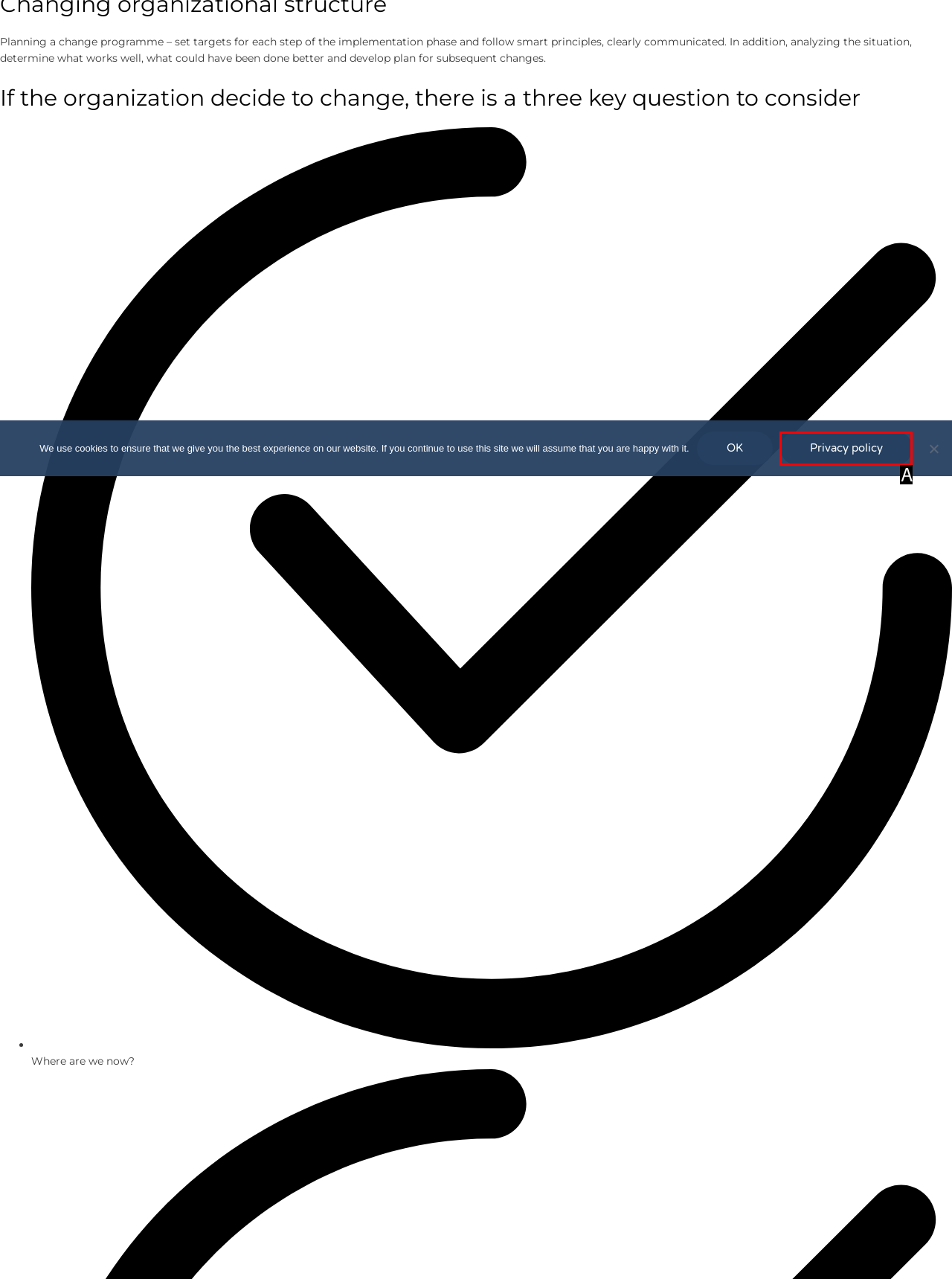Match the description: Privacy policy to one of the options shown. Reply with the letter of the best match.

A